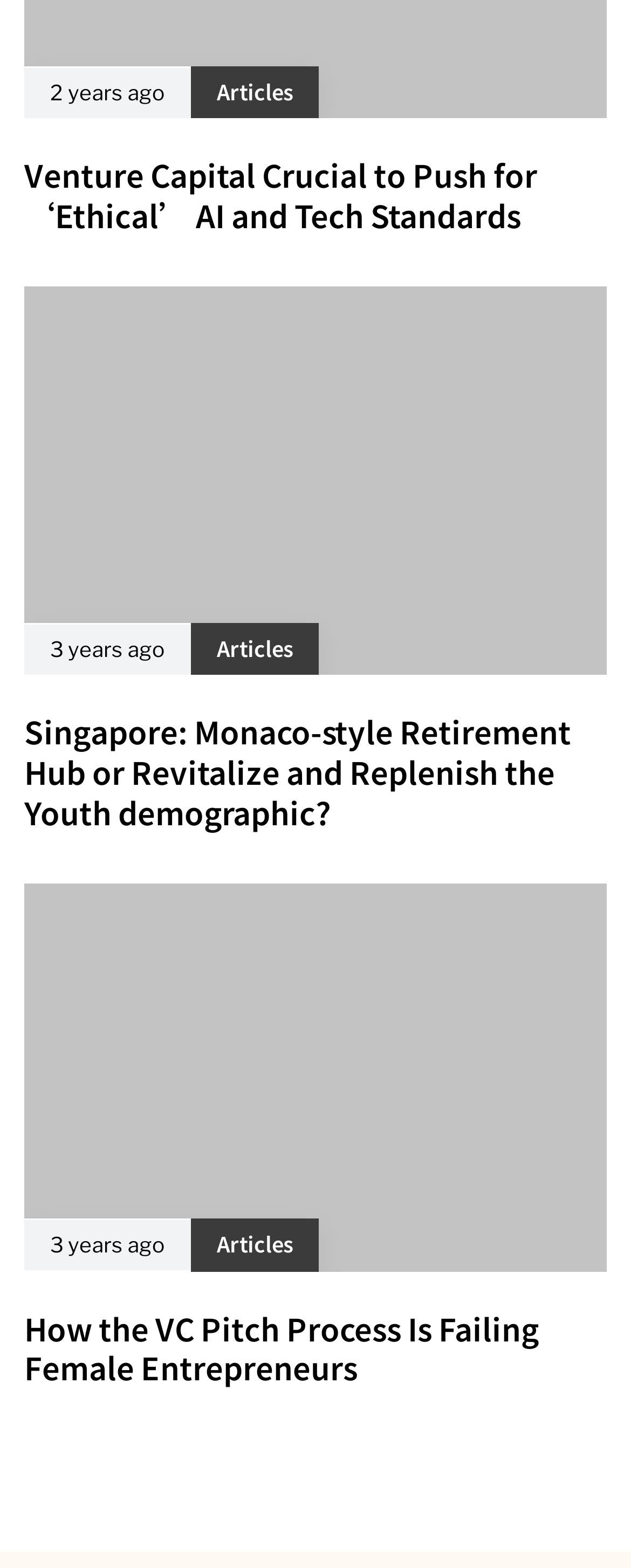Could you please study the image and provide a detailed answer to the question:
What is the topic of the third article?

The third article's heading is 'How the VC Pitch Process Is Failing Female Entrepreneurs', which indicates that the topic of the article is related to Female Entrepreneurs.